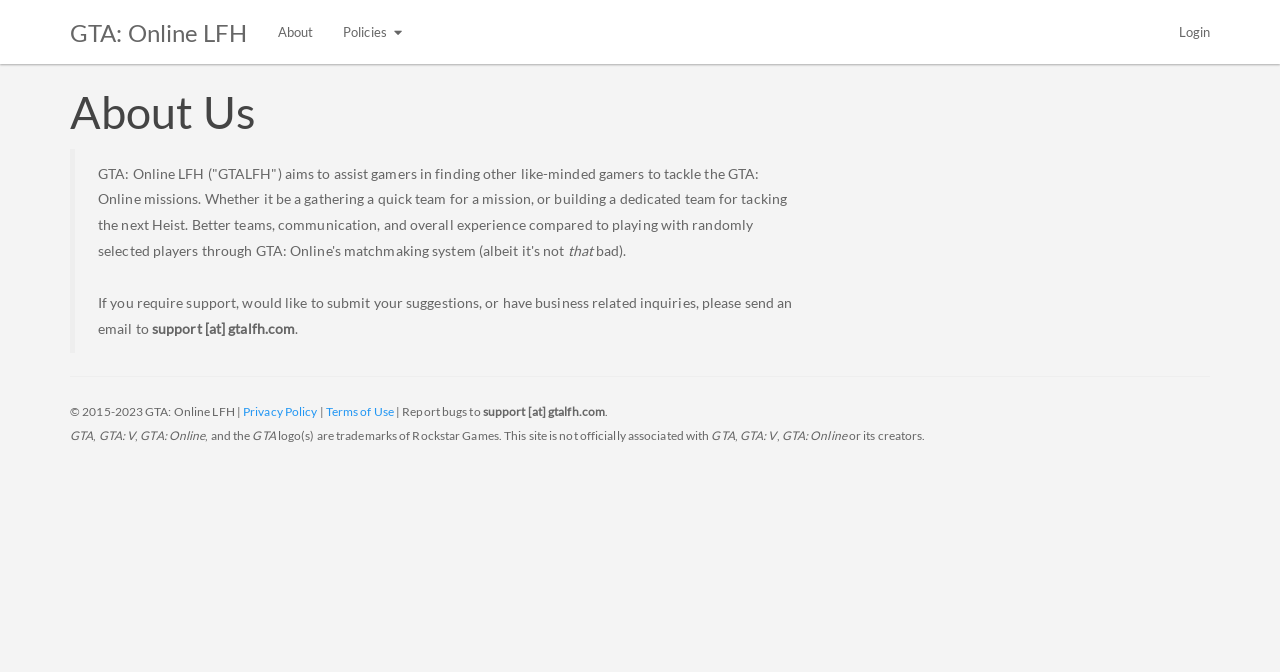Find the bounding box of the UI element described as: "About". The bounding box coordinates should be given as four float values between 0 and 1, i.e., [left, top, right, bottom].

[0.205, 0.0, 0.256, 0.095]